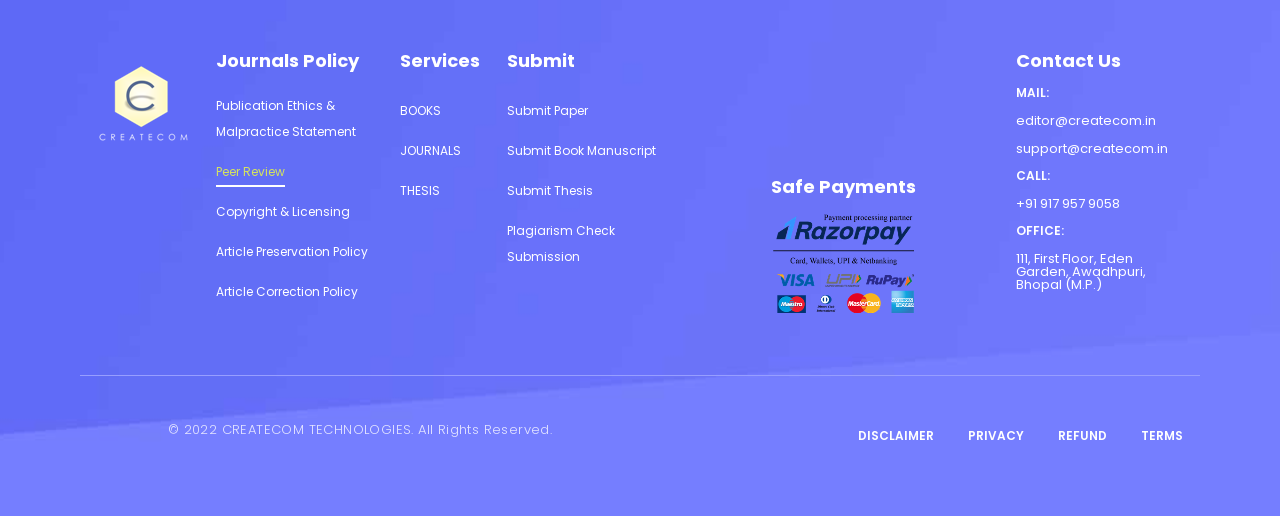Answer in one word or a short phrase: 
What is the office address?

111, First Floor, Eden Garden, Awadhpuri, Bhopal (M.P.)